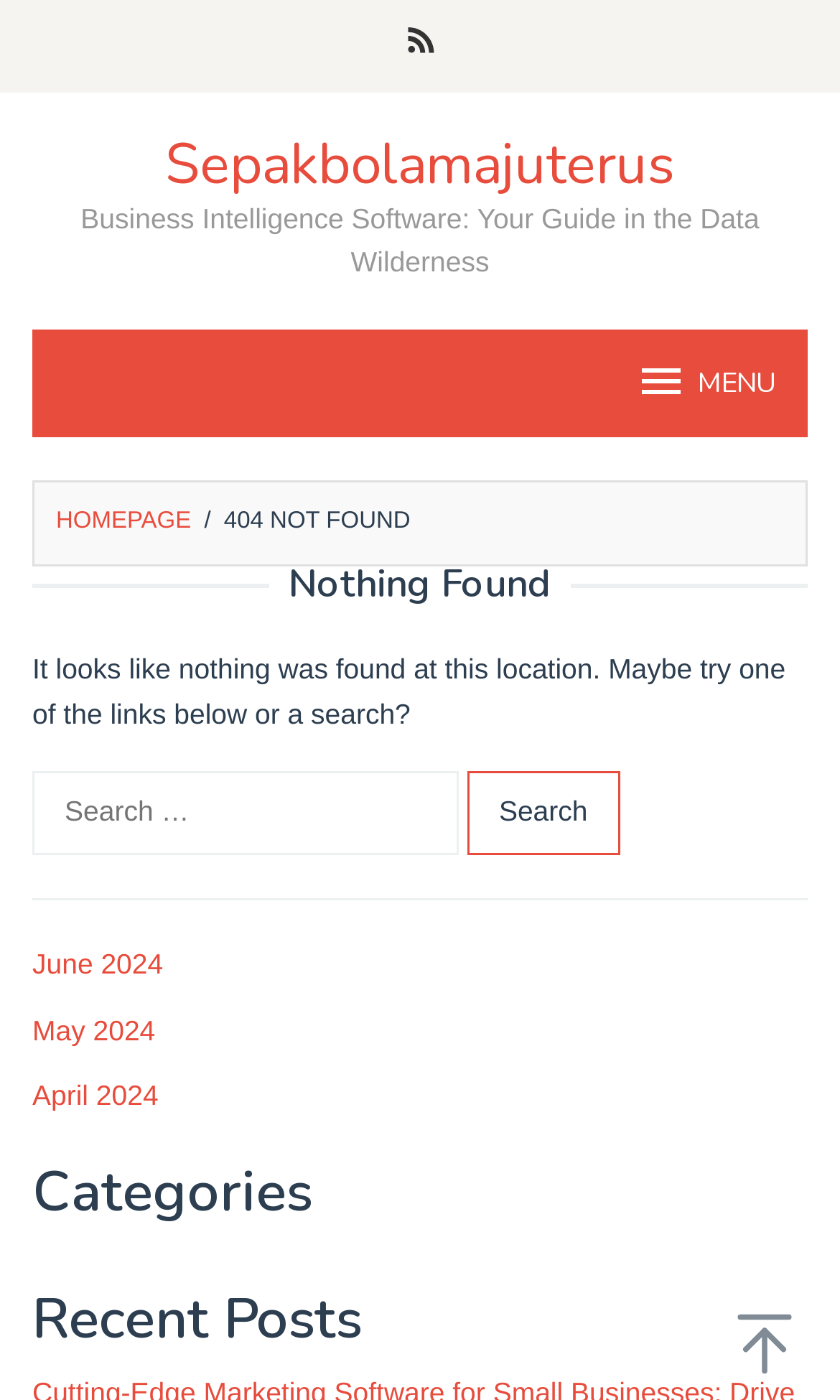What is the text above the search box?
Look at the image and construct a detailed response to the question.

The text above the search box is a message indicating that nothing was found at the requested location, and suggesting that the user try searching for content or visiting one of the links below.